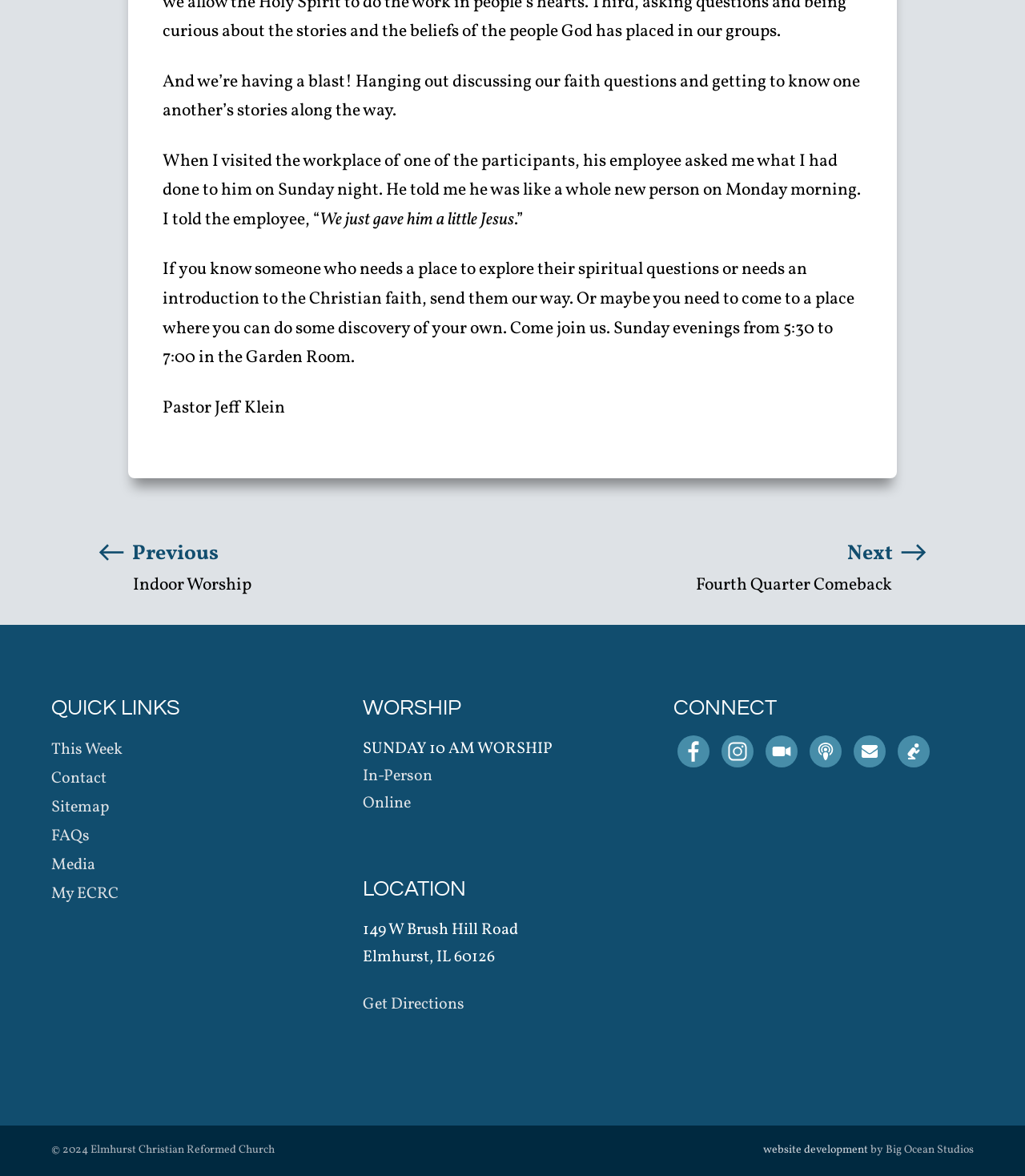What is the name of the pastor mentioned on the webpage?
Can you provide an in-depth and detailed response to the question?

The webpage mentions a pastor's name in the text 'Pastor Jeff Klein' which is located at the top of the page, indicating that Pastor Jeff Klein is the pastor of the church or organization.